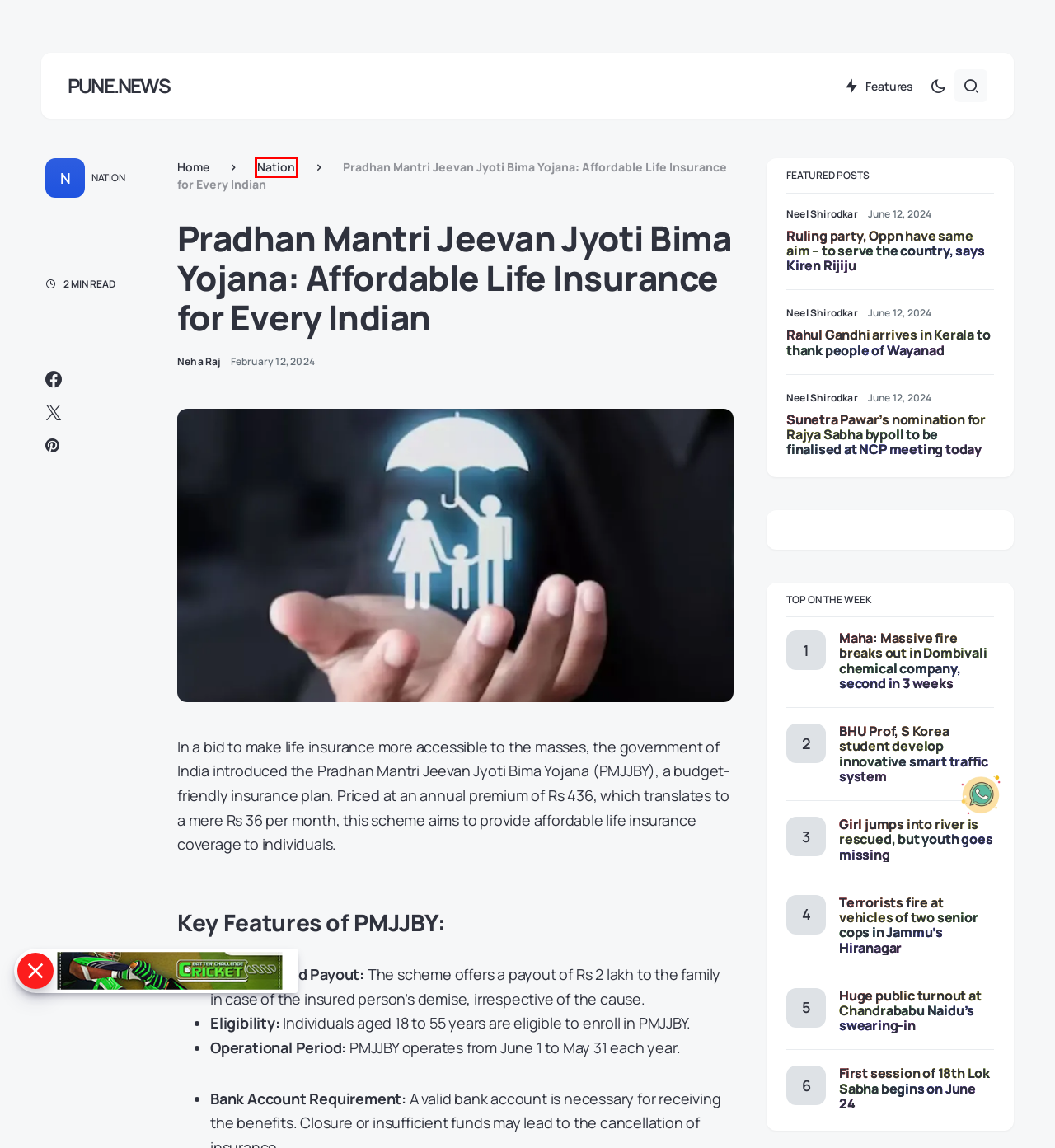You have a screenshot showing a webpage with a red bounding box highlighting an element. Choose the webpage description that best fits the new webpage after clicking the highlighted element. The descriptions are:
A. Nation - PUNE.NEWS
B. Maha: Massive fire breaks out in Dombivali chemical company, second in 3 weeks - PUNE.NEWS
C. Girl jumps into river is rescued, but youth goes missing - PUNE.NEWS
D. Rahul Gandhi arrives in Kerala to thank people of Wayanad - PUNE.NEWS
E. Sunetra Pawar’s nomination for Rajya Sabha bypoll to be finalised at NCP meeting today - PUNE.NEWS
F. Ruling party, Oppn have same aim - to serve the country, says Kiren Rijiju - PUNE.NEWS
G. Terrorists fire at vehicles of two senior cops in Jammu's Hiranagar - PUNE.NEWS
H. BHU Prof, S Korea student develop innovative smart traffic system - PUNE.NEWS

A